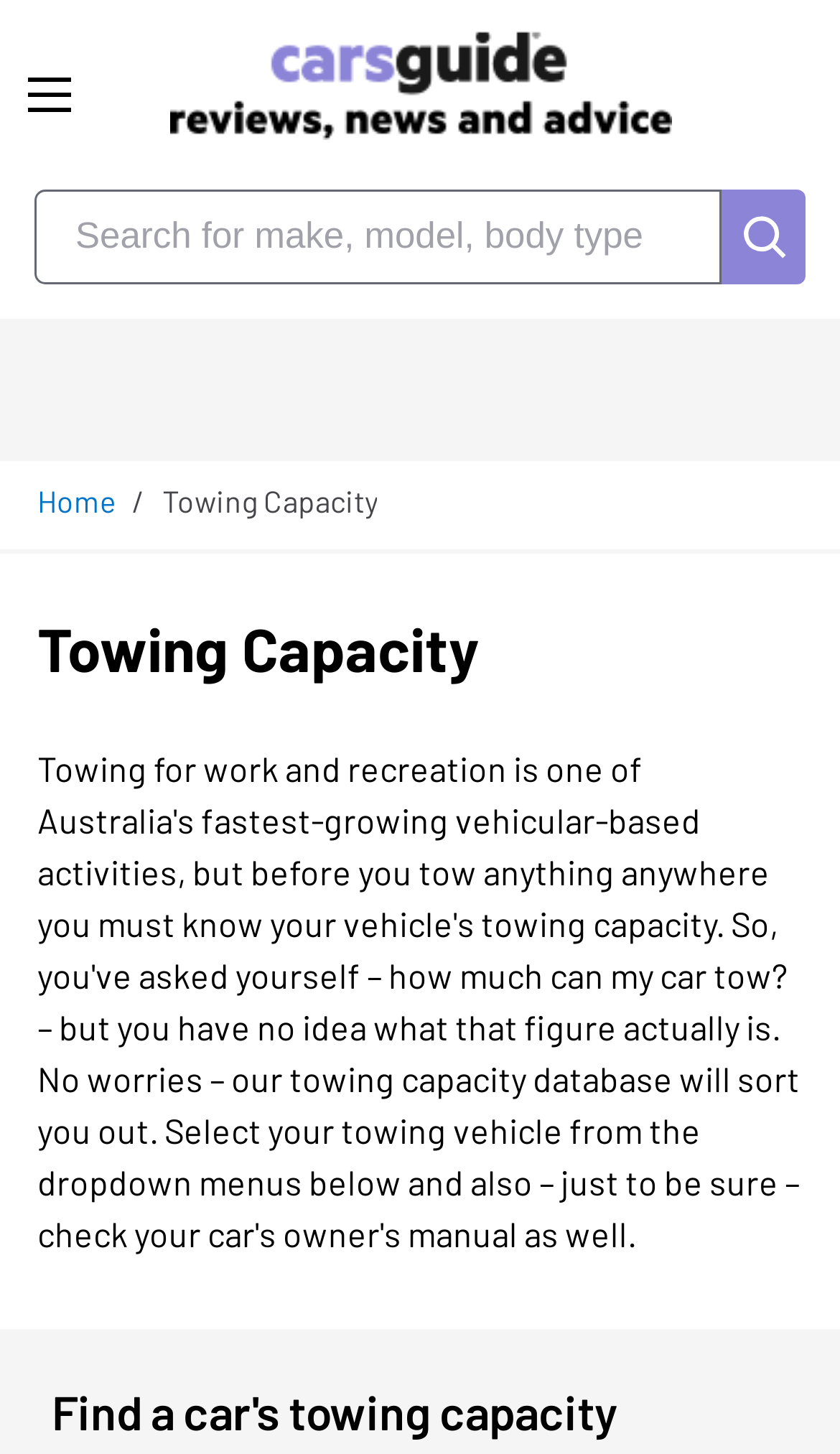Analyze and describe the webpage in a detailed narrative.

The webpage is about towing capacity, specifically focusing on how much weight a car can tow. At the top left corner, there is a link with no text, and next to it, the CarsGuide logo is displayed as an image. Below the logo, there are several links arranged horizontally, including "buy + sell", "reviews", "news", "advice", "pricing + specs", and "labs". 

On the right side of the top section, there is a search bar with a placeholder text "Search for make, model, body type". An image is placed on the top right corner. 

Below the top section, there is a breadcrumb navigation menu with a "Home" link and a "Towing Capacity" text, separated by a slash. 

The main content of the webpage starts with a heading "Towing Capacity" and a static text "Browse over 9,000 car reviews" is placed below it. Underneath, there are two textboxes, one for "Make" and another for "Model", with the "Model" textbox being disabled. 

Further down, there are more links, including "guides" and "adventureguide", with an image placed next to the "guides" link.